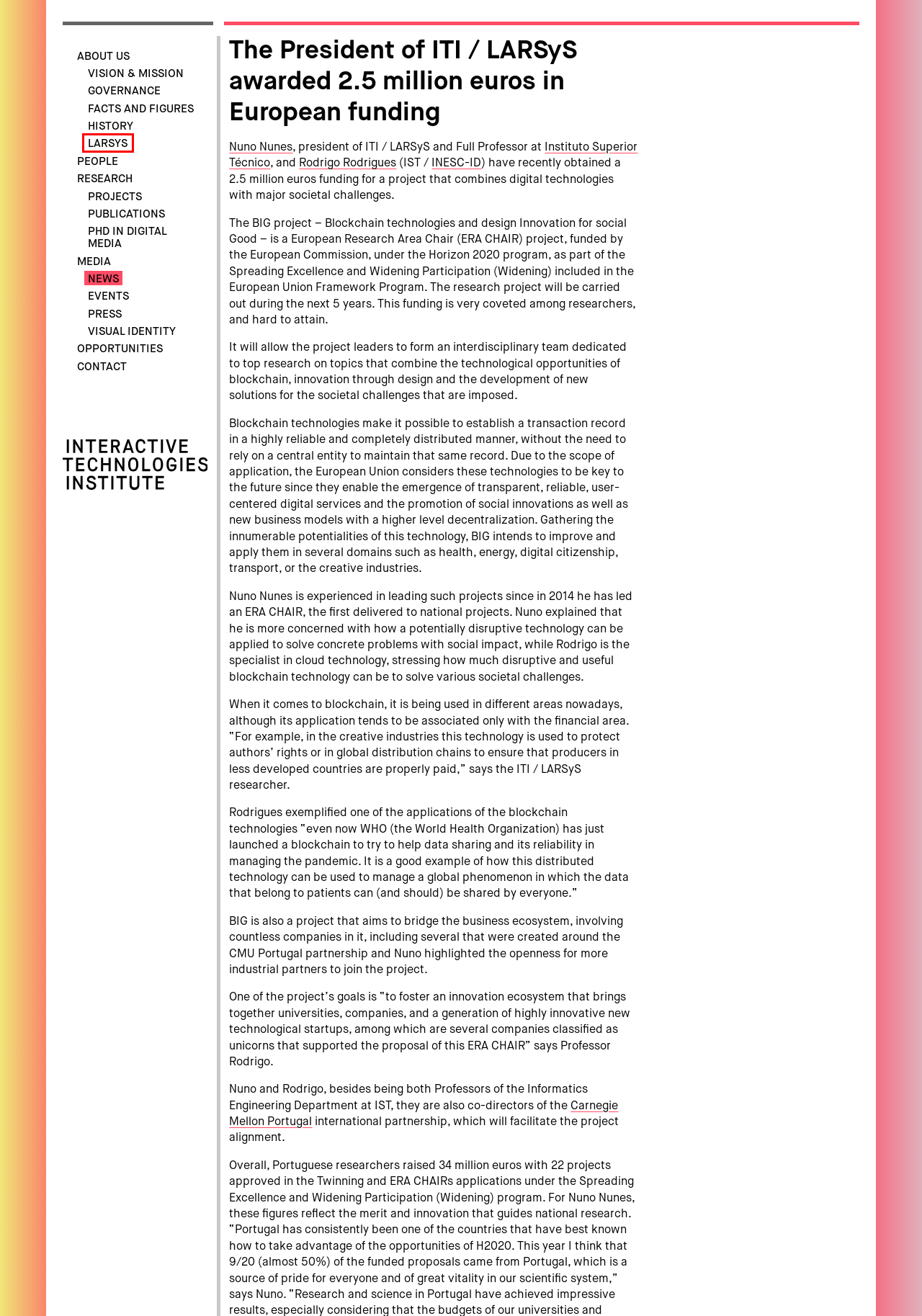Given a screenshot of a webpage with a red rectangle bounding box around a UI element, select the best matching webpage description for the new webpage that appears after clicking the highlighted element. The candidate descriptions are:
A. Interactive Technologies Institute - People
B. Interactive Technologies Institute - Governance
C. Interactive Technologies Institute - History
D. Interactive Technologies Institute - LARSyS
E. Técnico Lisboa – Engenharia, Arquitetura, Ciência e Tecnologia
F. Interactive Technologies Institute - Projects
G. Interactive Technologies Institute - Press
H. Home - Thematic Lines - INESC-ID

D